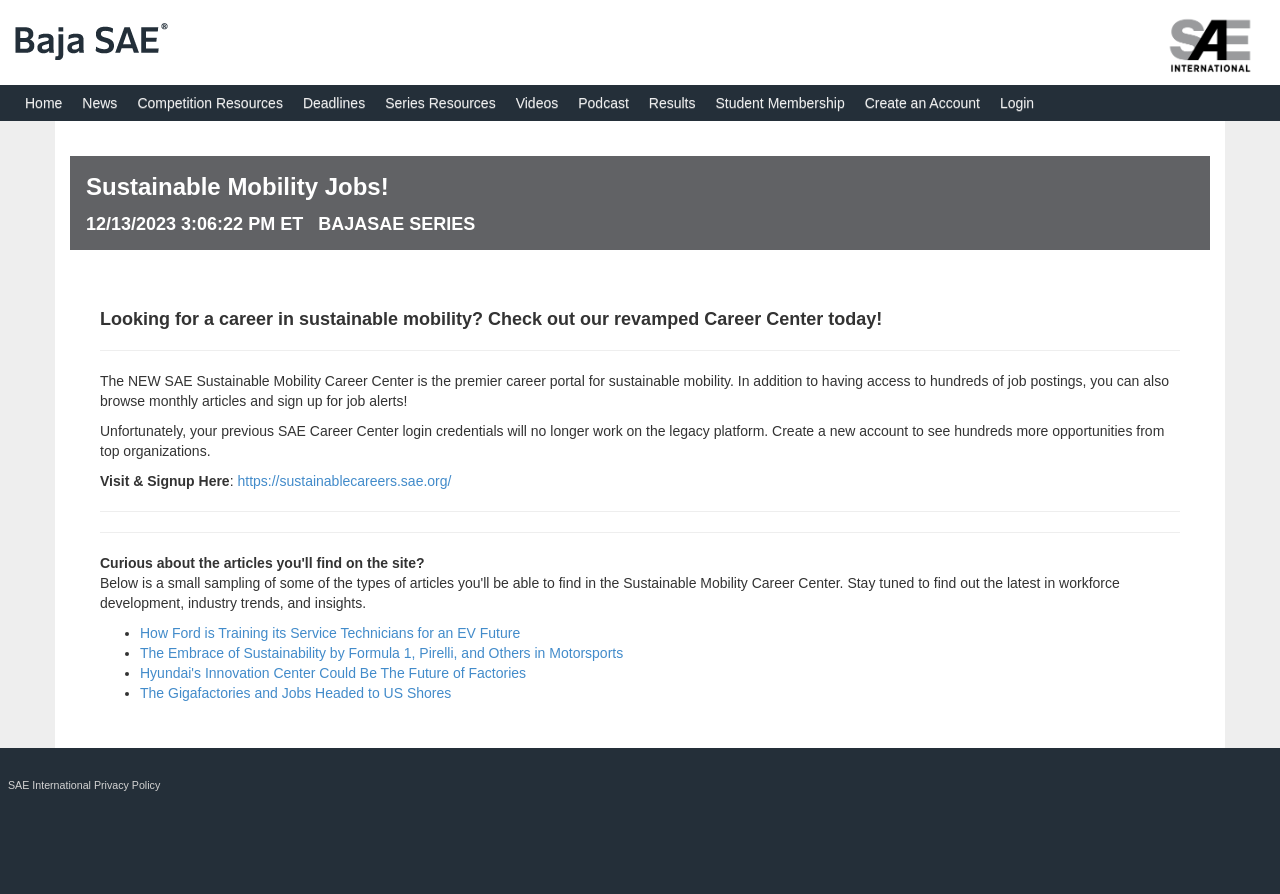What is the orientation of the separator at [0.078, 0.391, 0.922, 0.393]?
Refer to the image and give a detailed answer to the question.

The question asks for the orientation of the separator at a specific bounding box coordinate. After analyzing the webpage, I found that the separator at [0.078, 0.391, 0.922, 0.393] has an orientation of horizontal. Therefore, the answer is horizontal.